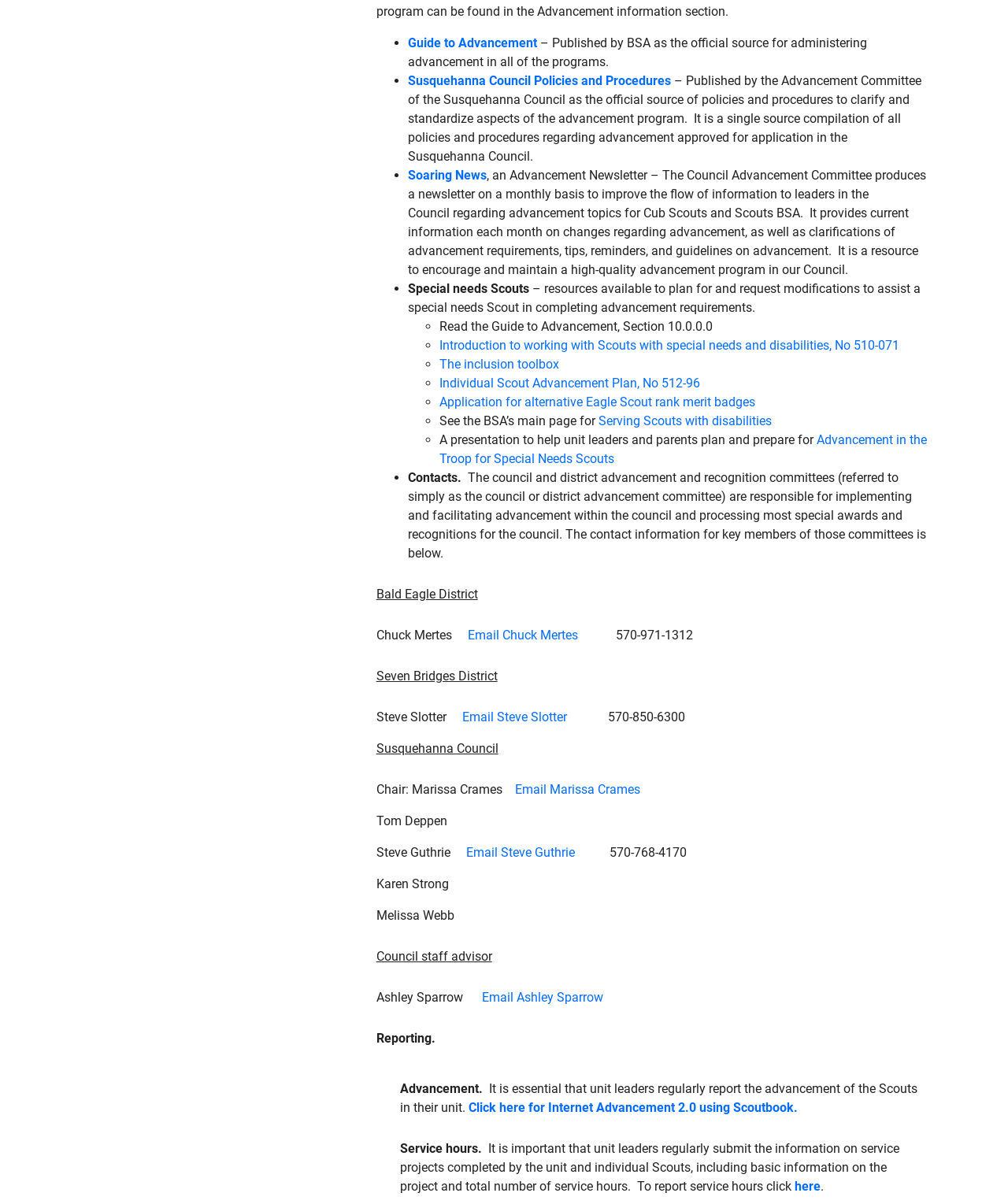How do unit leaders report service hours?
Examine the image and give a concise answer in one word or a short phrase.

By clicking 'here'